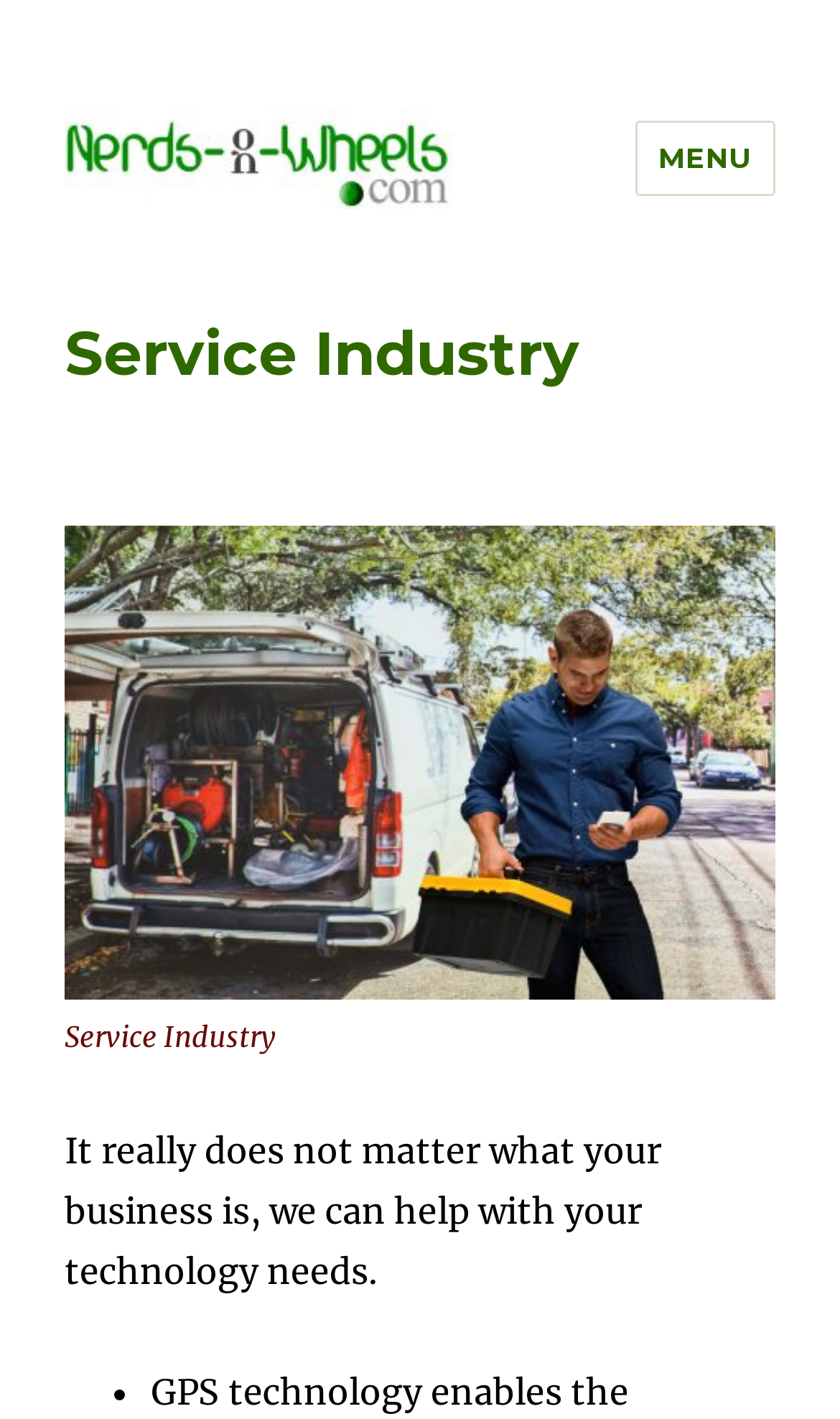Determine the bounding box for the UI element described here: "Nerds-On-Wheels.com".

[0.077, 0.168, 0.79, 0.211]